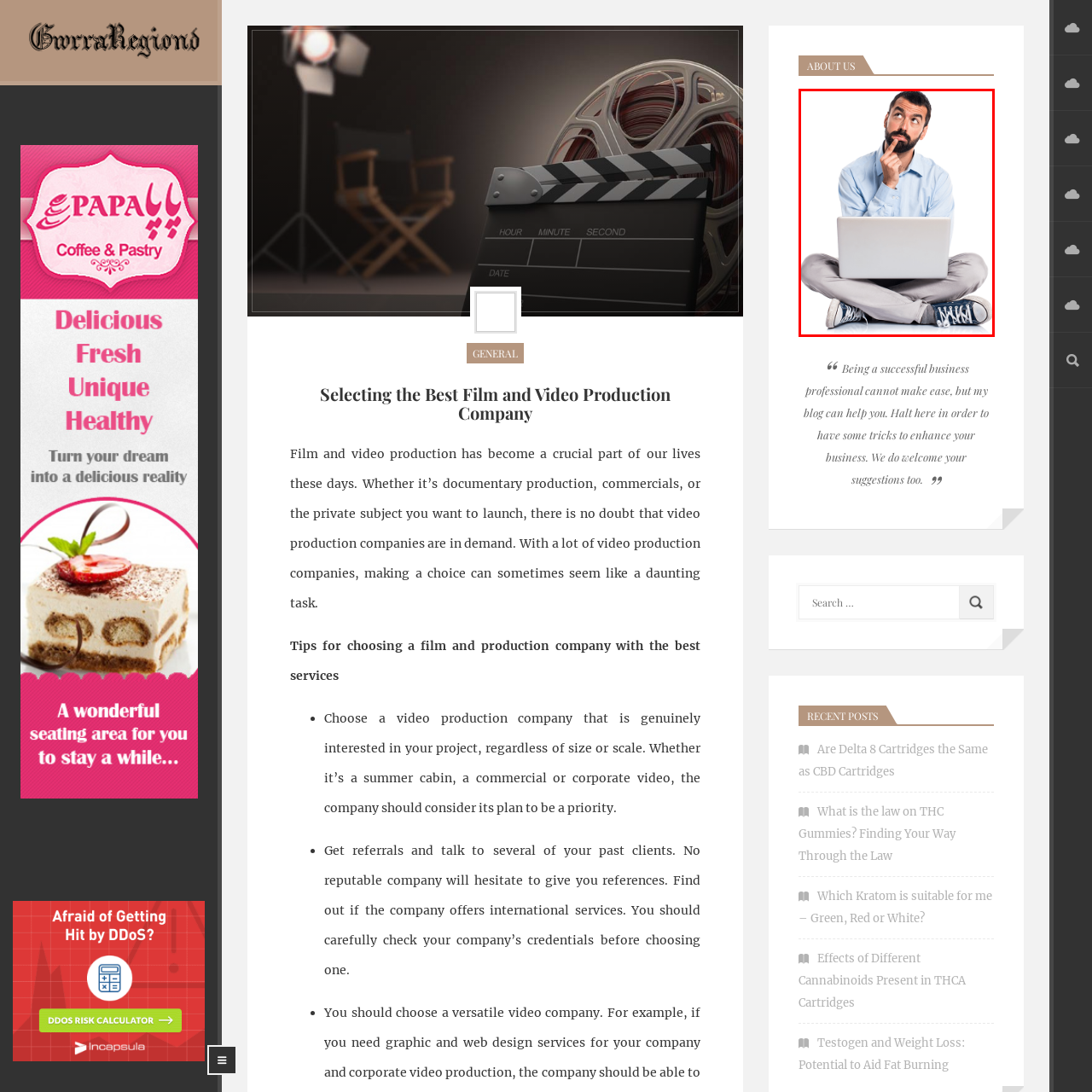What is the color of the man's shirt?
Observe the image within the red bounding box and give a detailed and thorough answer to the question.

The man is wearing a light blue button-up shirt, which is a casual yet professional attire, suitable for a business or video production setting.